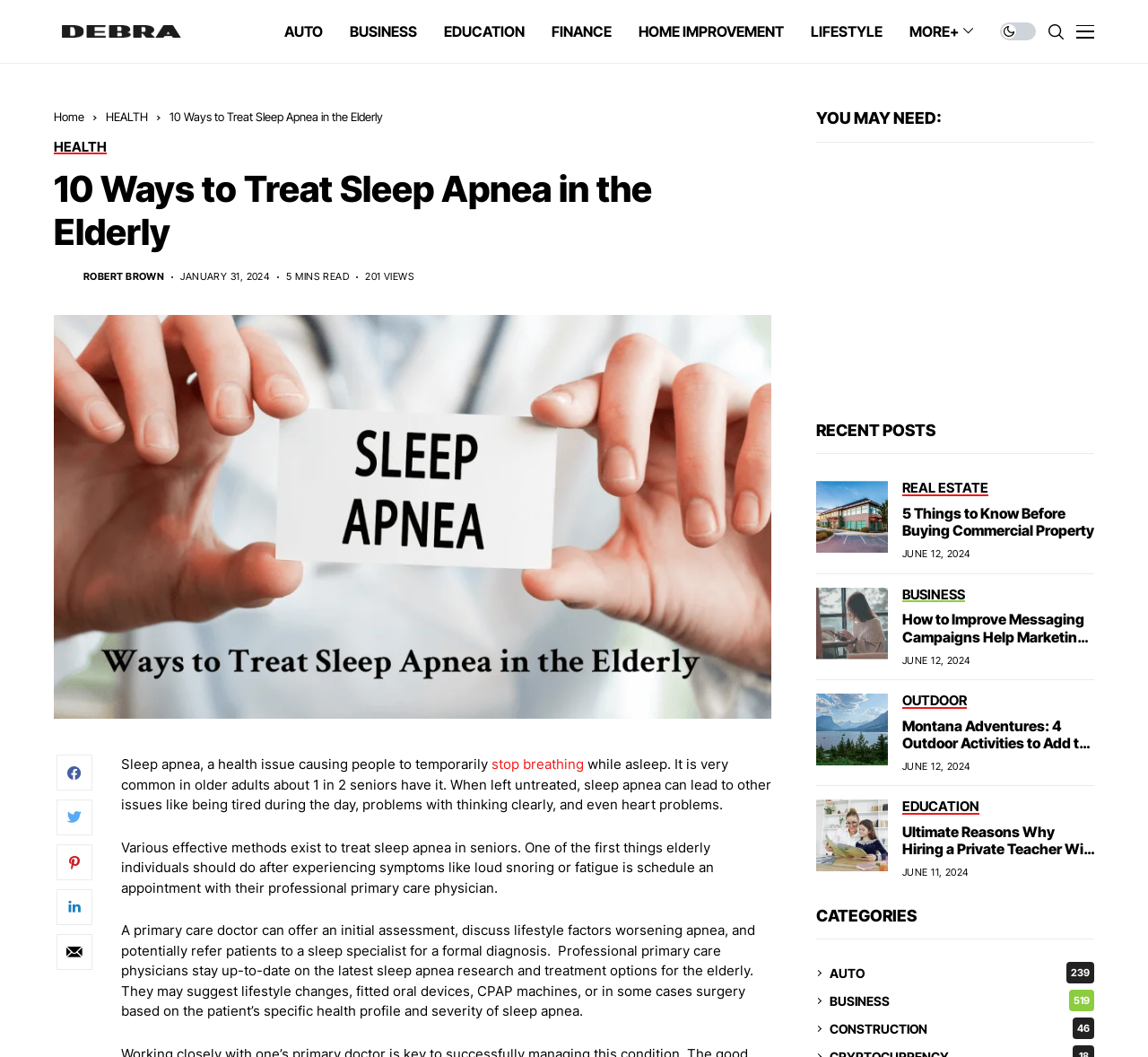Could you locate the bounding box coordinates for the section that should be clicked to accomplish this task: "View the image related to '10 Ways to Treat Sleep Apnea in the Elderly'".

[0.047, 0.298, 0.672, 0.68]